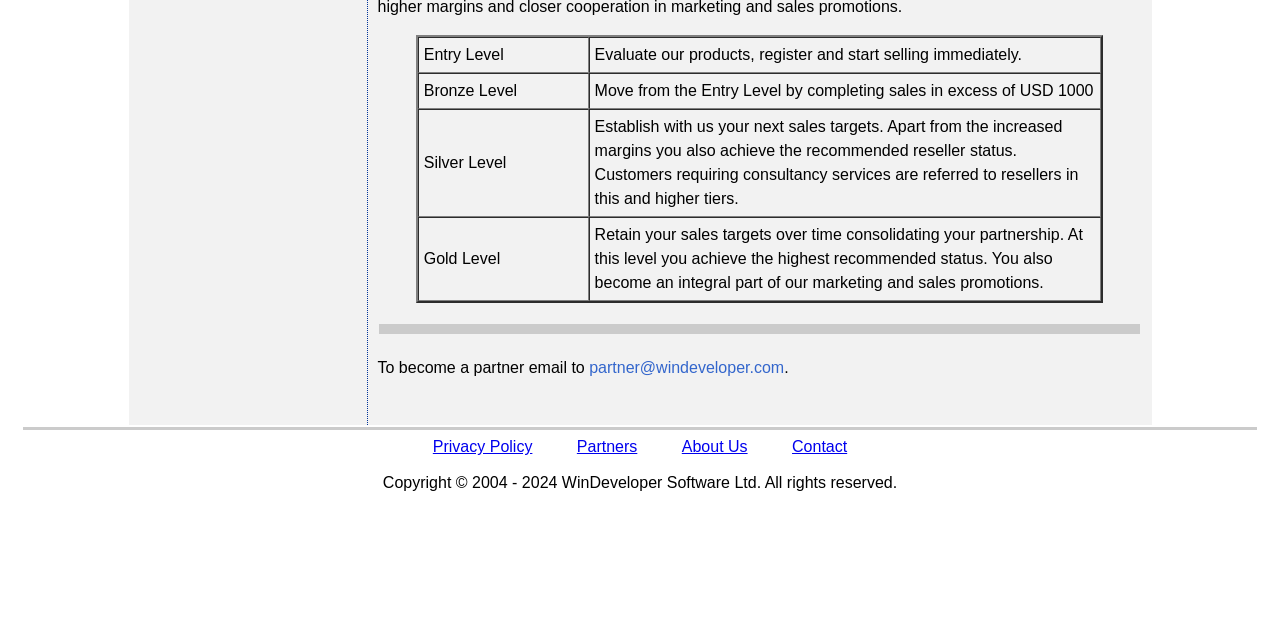Determine the bounding box coordinates for the UI element described. Format the coordinates as (top-left x, top-left y, bottom-right x, bottom-right y) and ensure all values are between 0 and 1. Element description: Partners

[0.451, 0.685, 0.498, 0.711]